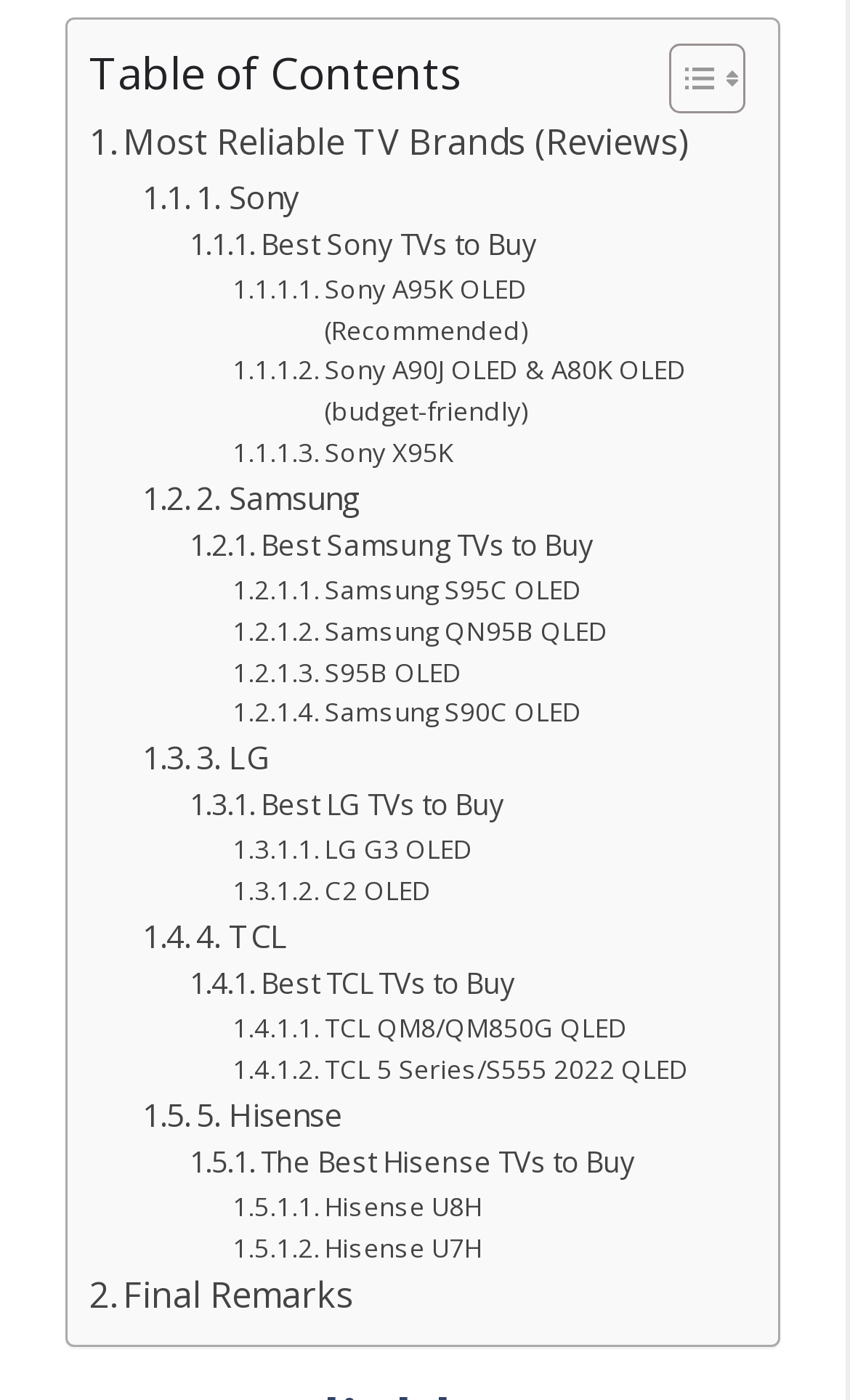How many links are under the 'Best LG TVs to Buy' section?
Provide an in-depth and detailed explanation in response to the question.

There are 2 links under the 'Best LG TVs to Buy' section, which are '. LG G3 OLED' and '. C2 OLED', with bounding box coordinates [0.273, 0.592, 0.556, 0.621] and [0.273, 0.621, 0.508, 0.651] respectively.